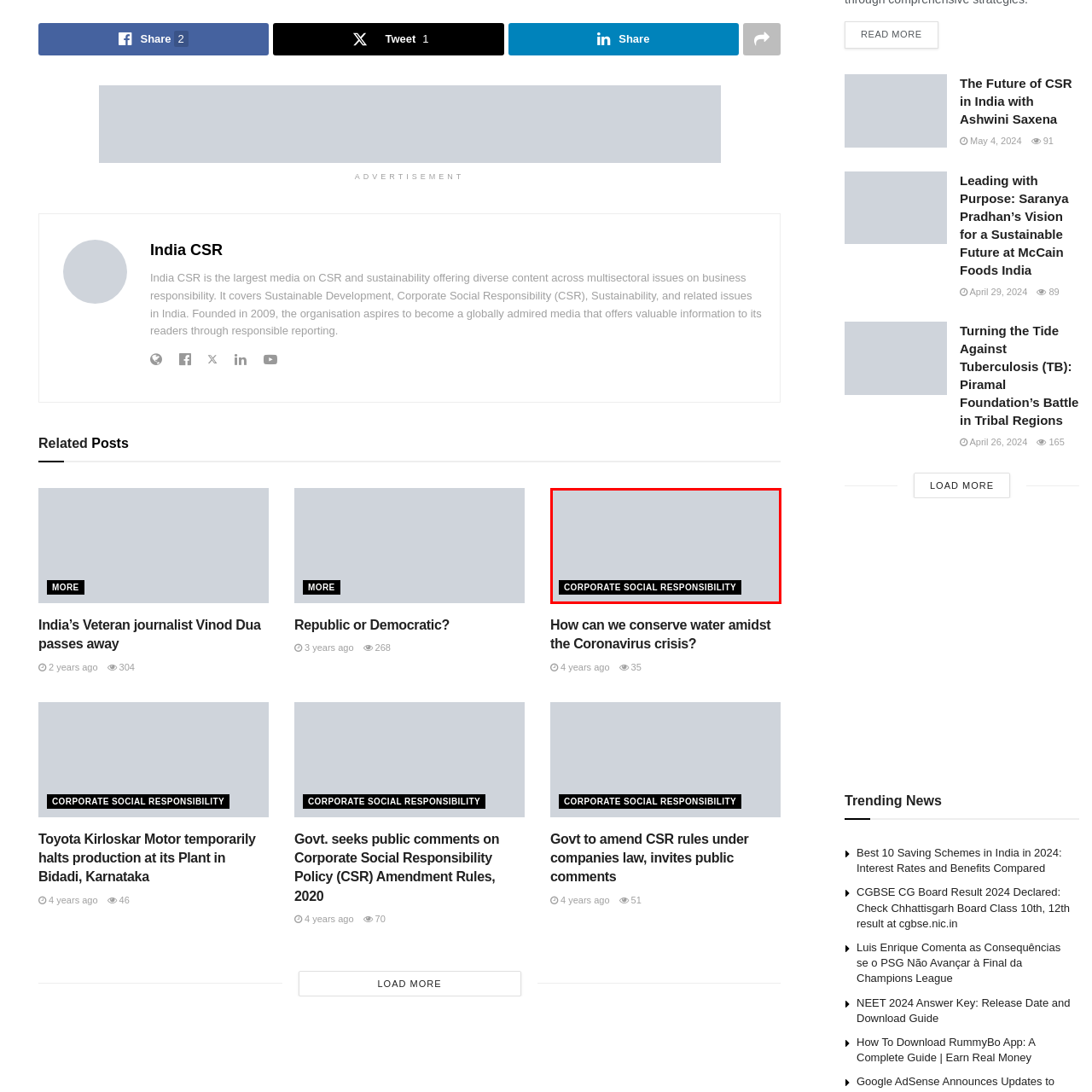Offer a detailed explanation of the image encased within the red boundary.

The image prominently features the text "CORPORATE SOCIAL RESPONSIBILITY" presented in bold, white letters against a striking black background. This design highlights the importance of the topic in contemporary discussions surrounding ethical business practices and sustainability. Positioned within a broader context focusing on various aspects of corporate responsibility, the text serves as a critical reminder of the commitment organizations have towards social and environmental stewardship. This image likely accompanies an article or section dedicated to discussing initiatives, policies, or examples related to Corporate Social Responsibility (CSR), inviting readers to reflect on the role that businesses play in contributing to societal well-being.